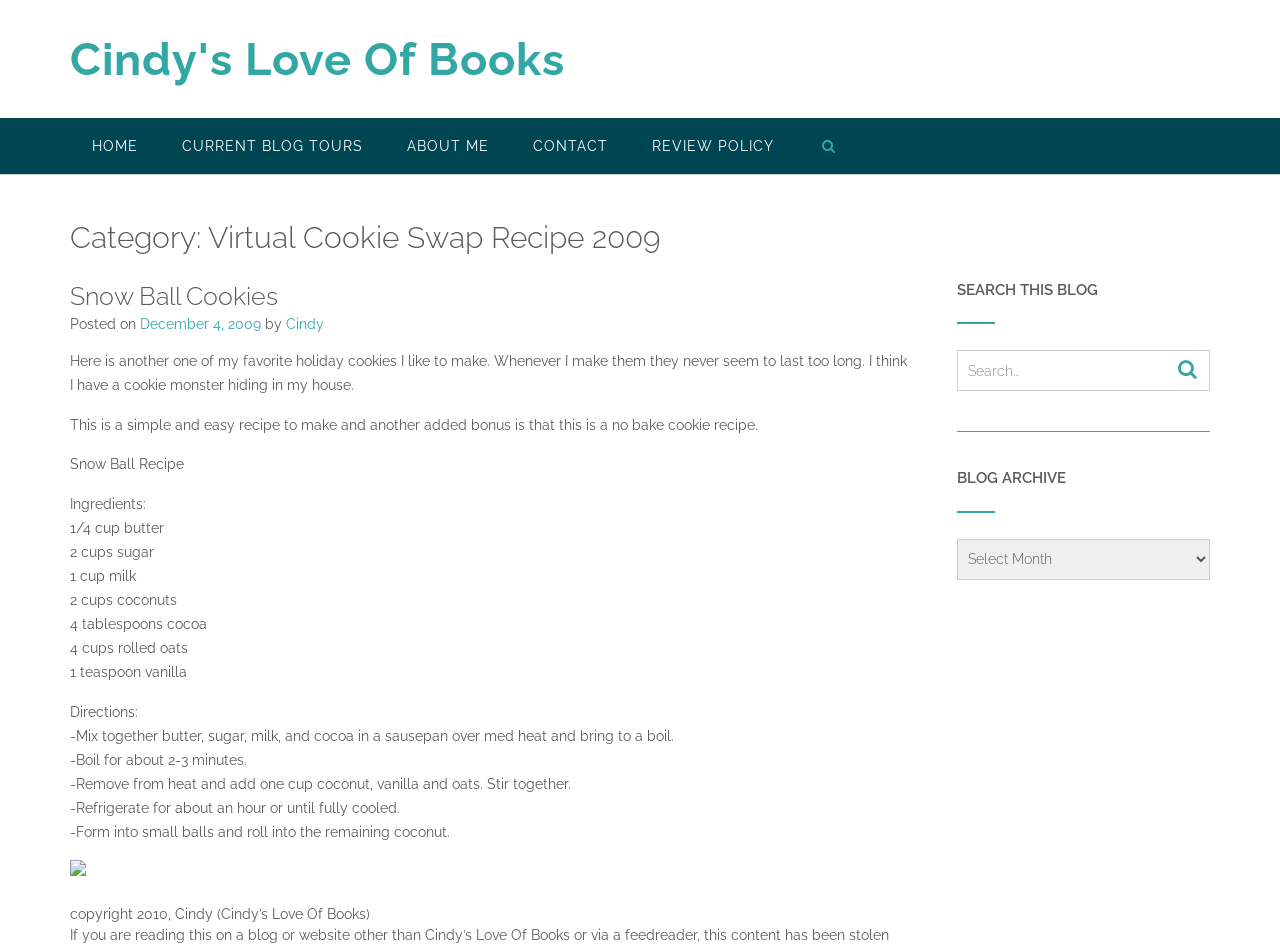What is the main heading displayed on the webpage? Please provide the text.

Category: Virtual Cookie Swap Recipe 2009